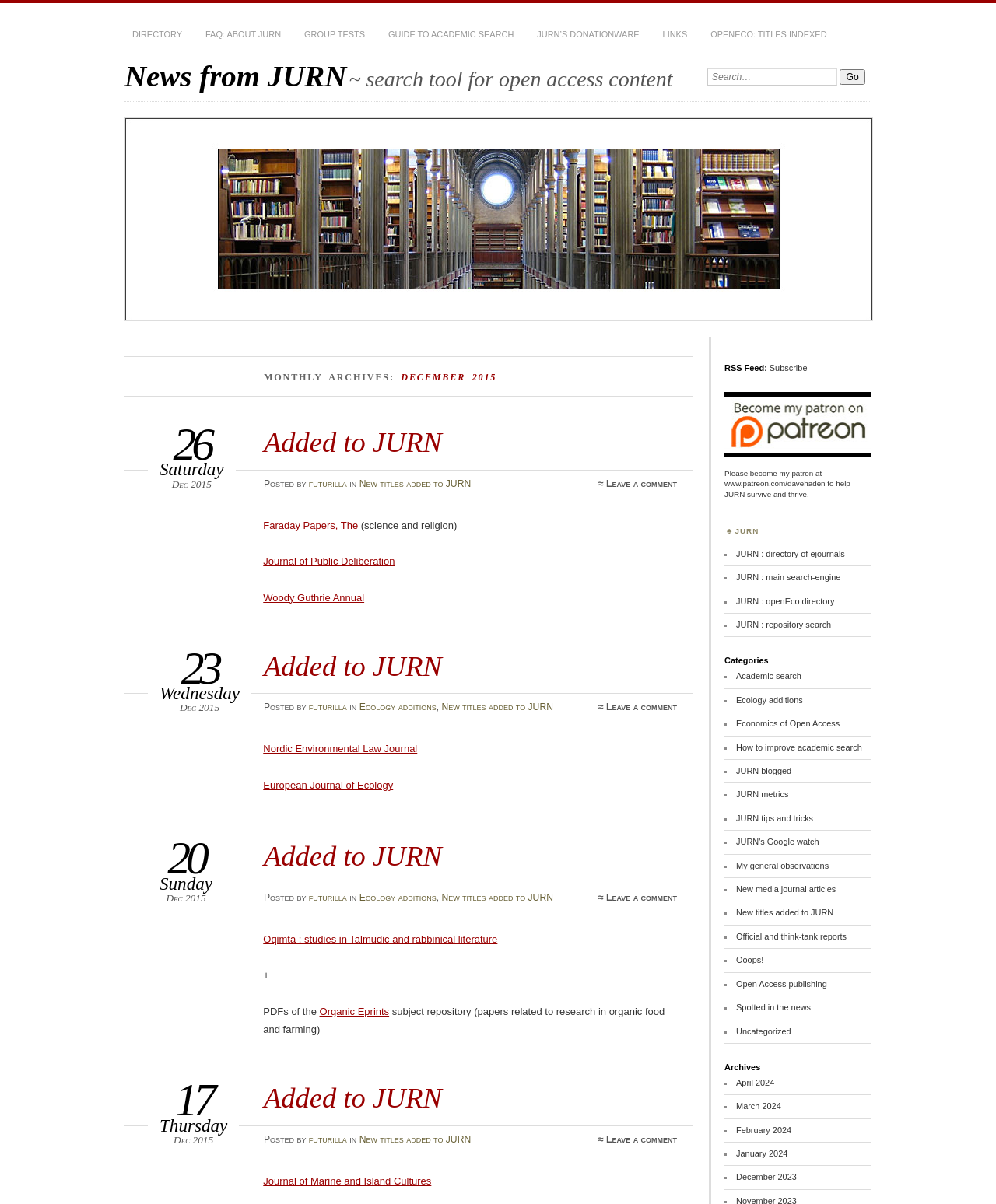Determine the coordinates of the bounding box for the clickable area needed to execute this instruction: "Read the news from JURN".

[0.125, 0.049, 0.348, 0.077]